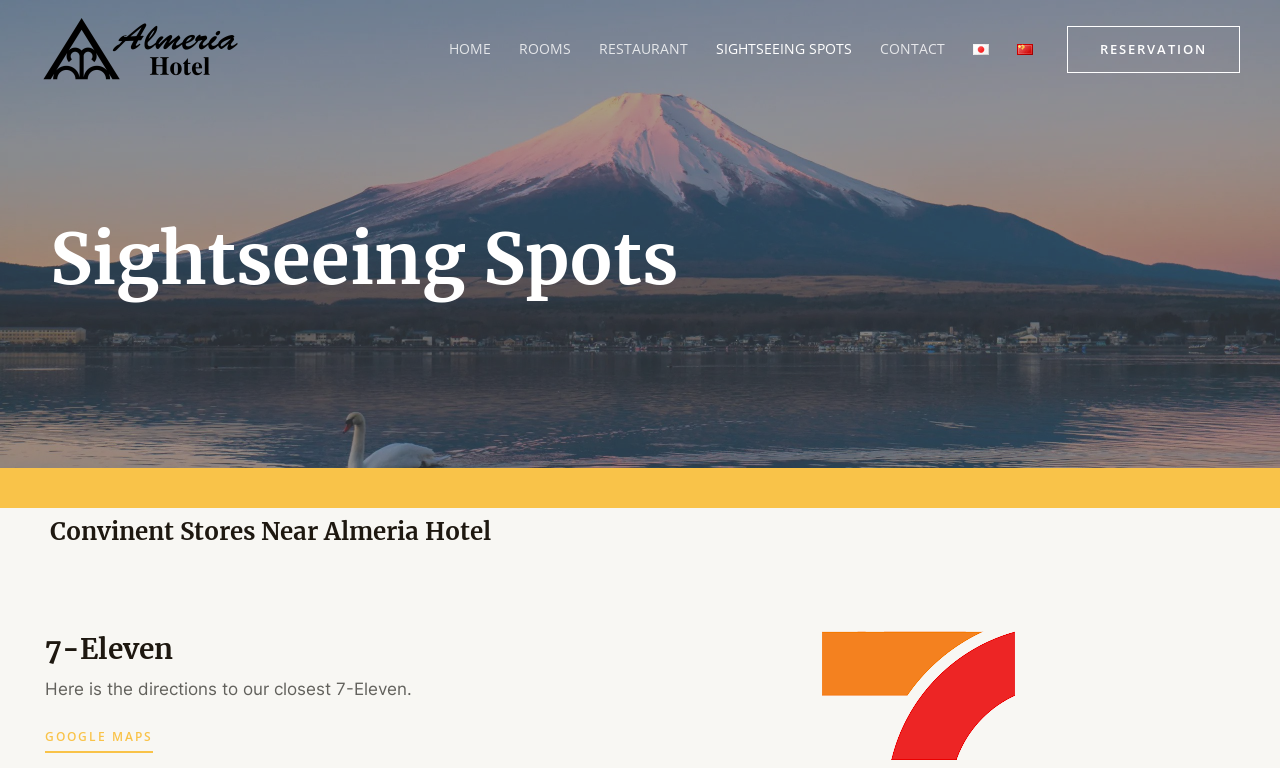Please locate the clickable area by providing the bounding box coordinates to follow this instruction: "open google maps".

[0.035, 0.951, 0.12, 0.98]